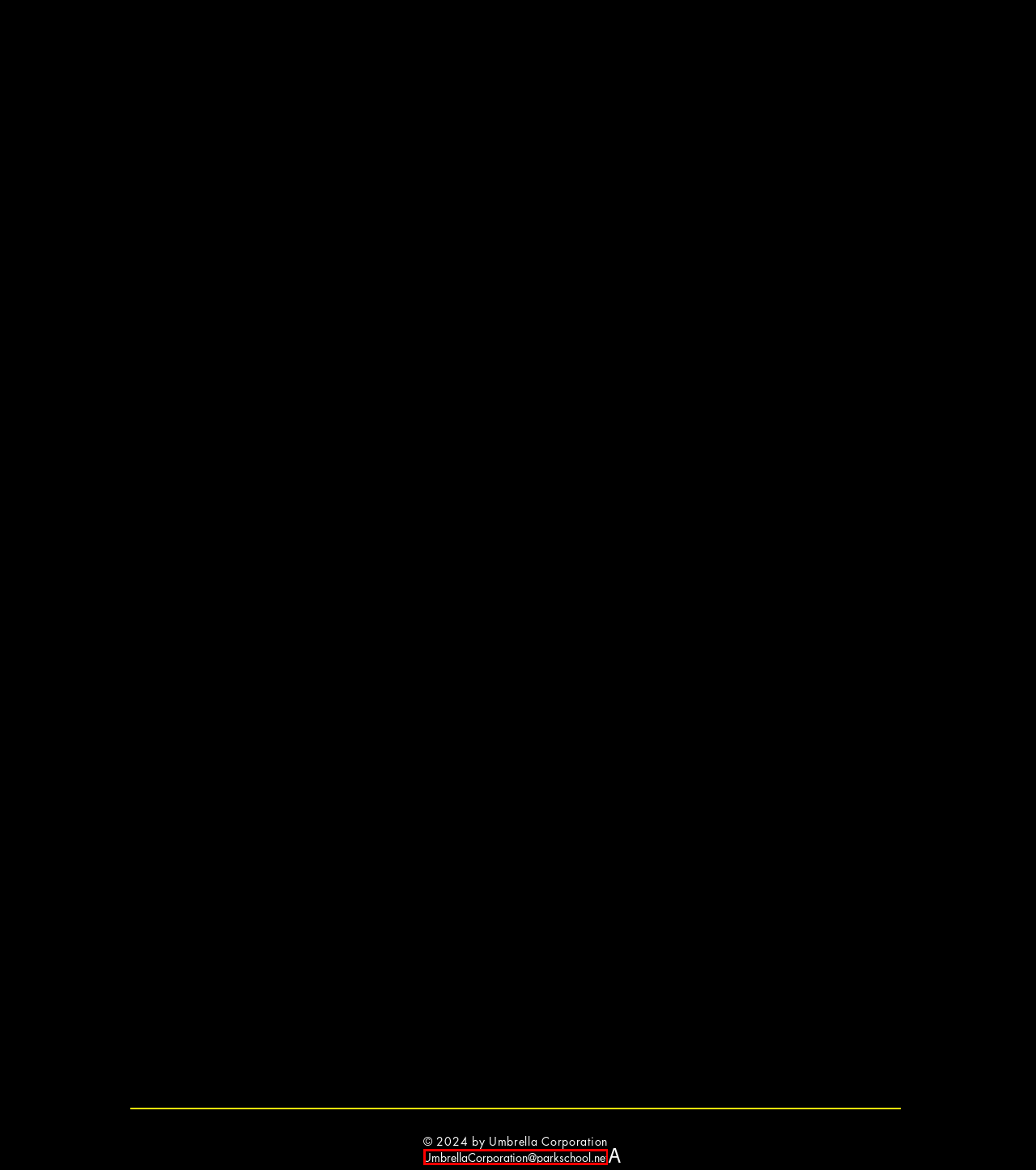Match the element description: UmbrellaCorporation@parkschool.net to the correct HTML element. Answer with the letter of the selected option.

A